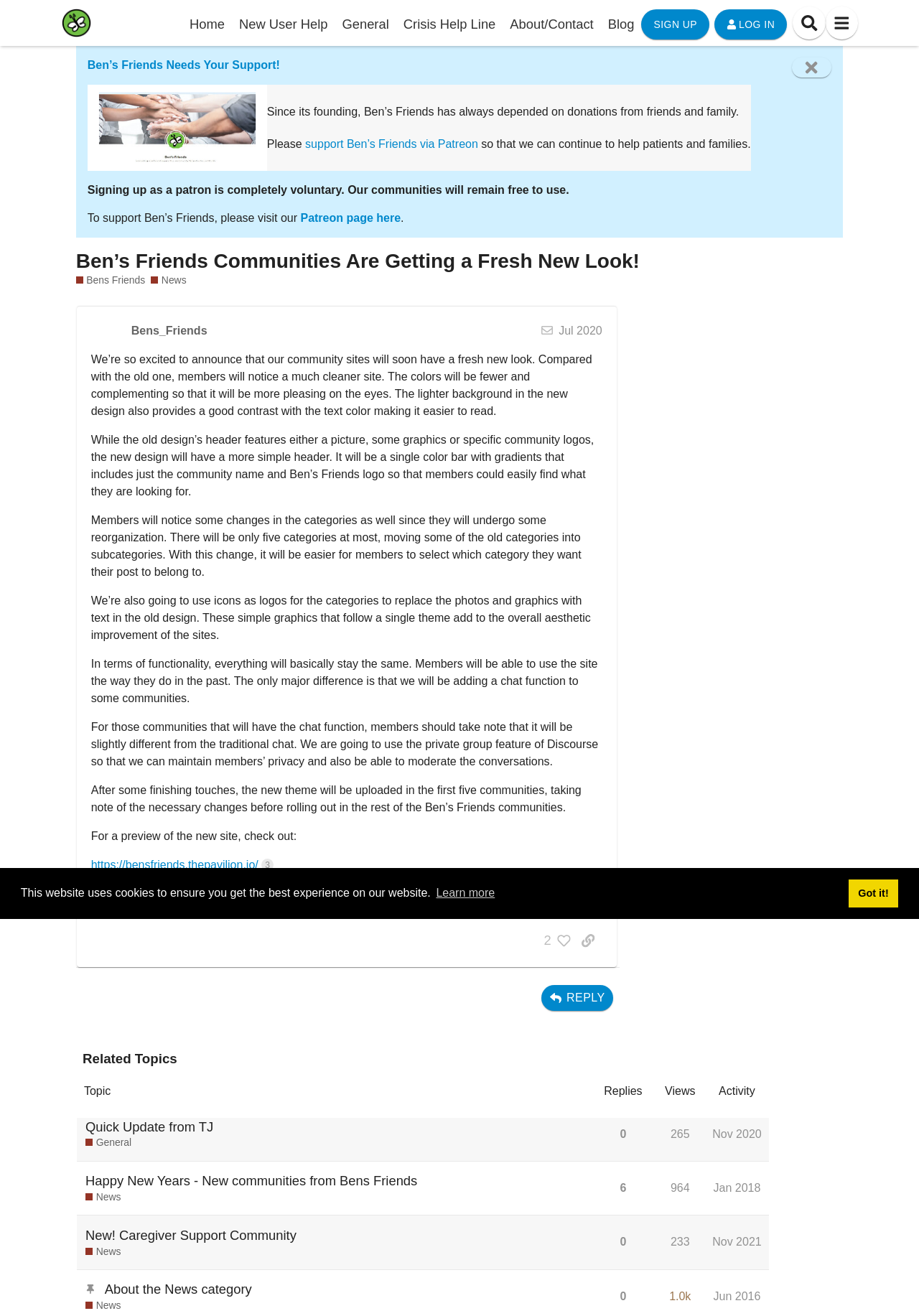Provide the bounding box coordinates of the area you need to click to execute the following instruction: "Search for something".

[0.863, 0.005, 0.898, 0.03]